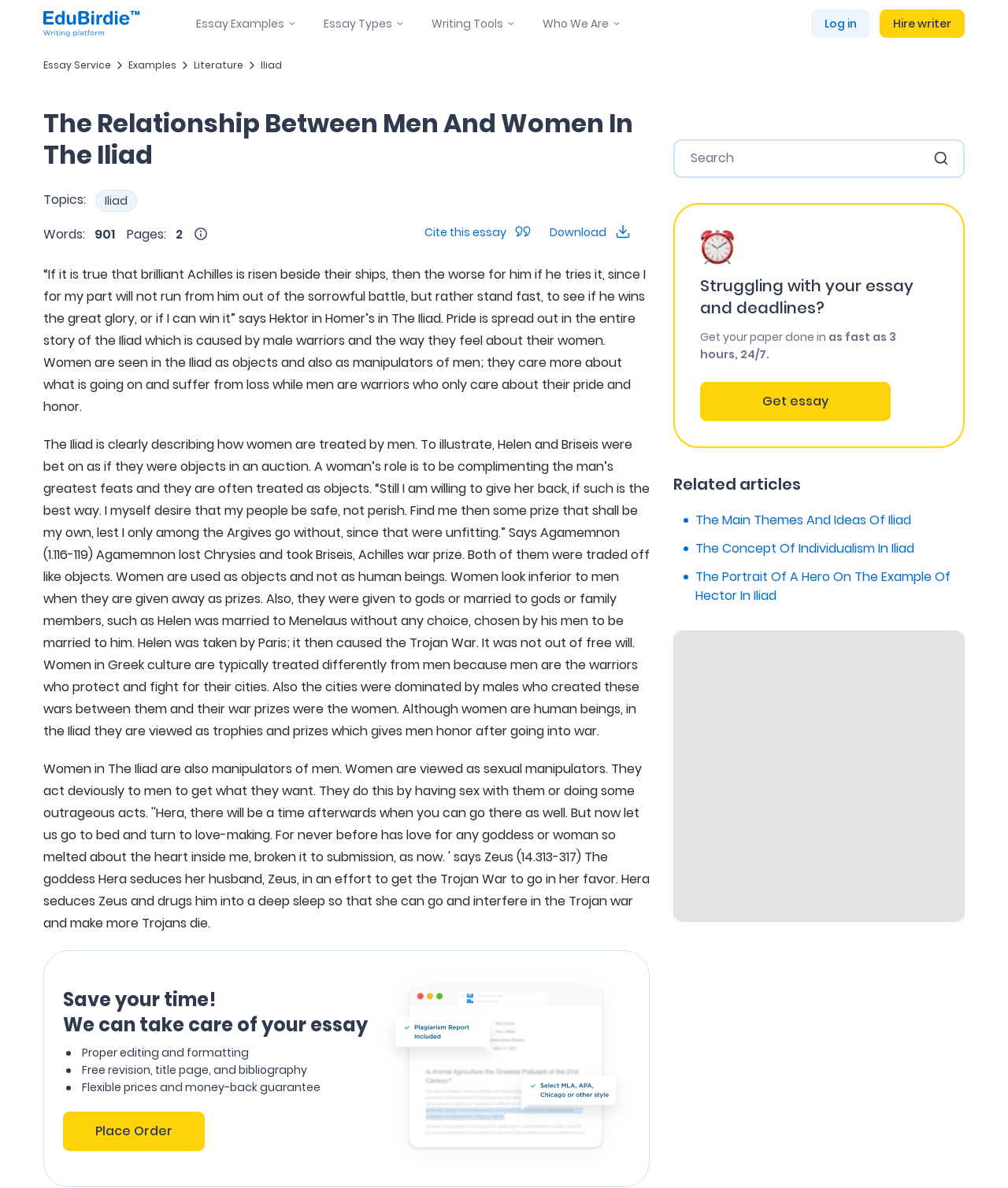Find the bounding box coordinates of the clickable element required to execute the following instruction: "Place an order". Provide the coordinates as four float numbers between 0 and 1, i.e., [left, top, right, bottom].

[0.062, 0.935, 0.203, 0.969]